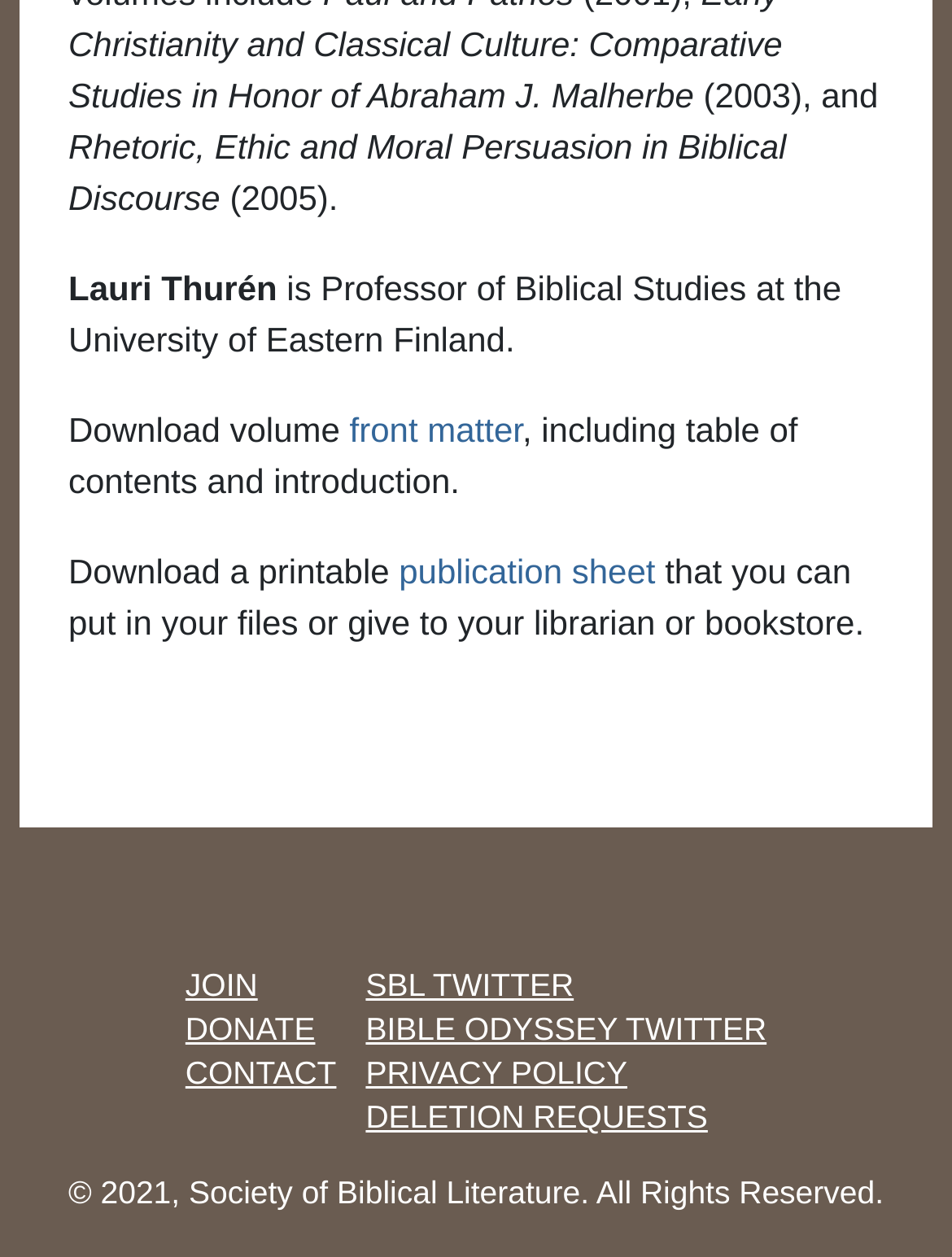Indicate the bounding box coordinates of the element that must be clicked to execute the instruction: "Contact the Society of Biblical Literature". The coordinates should be given as four float numbers between 0 and 1, i.e., [left, top, right, bottom].

[0.179, 0.845, 0.369, 0.864]